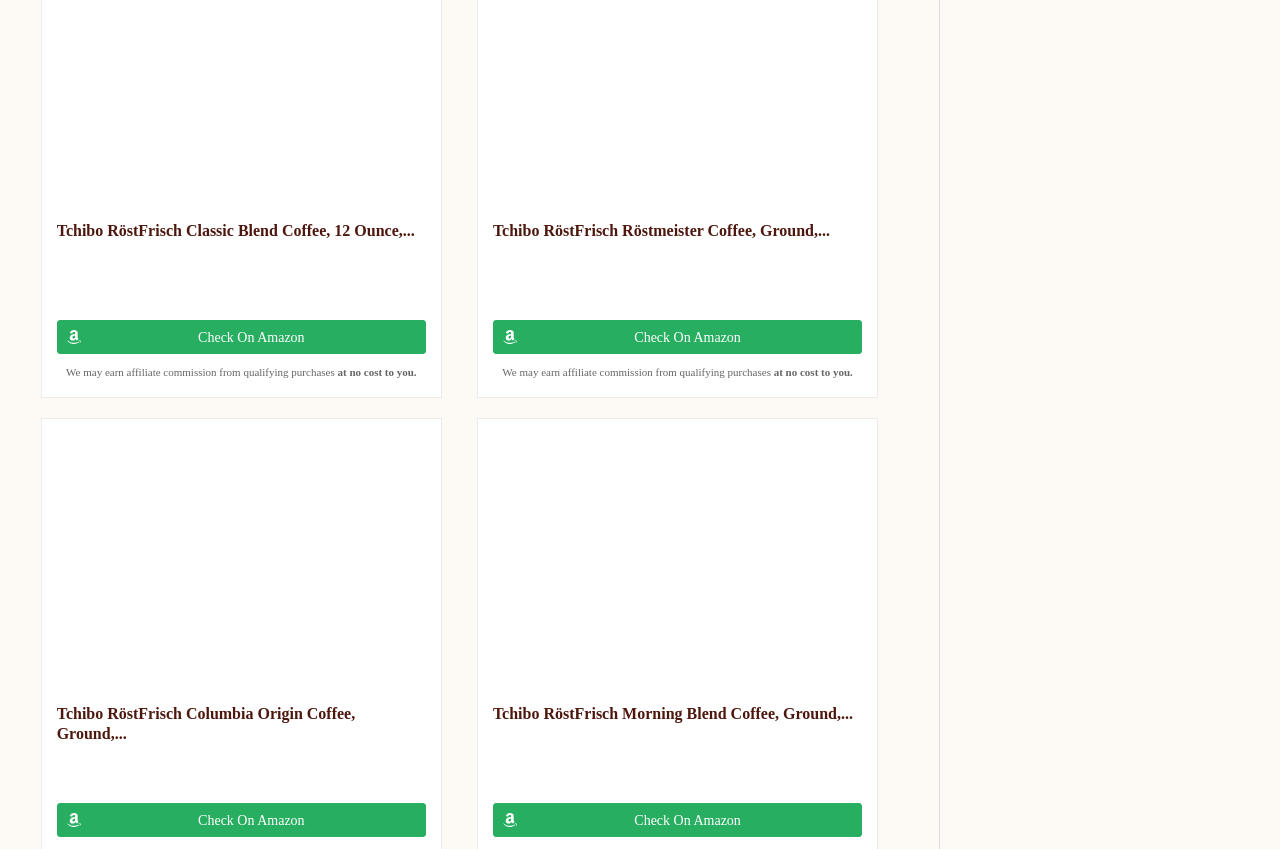Given the description: "Tchibo RöstFrisch Röstmeister Coffee, Ground,...", determine the bounding box coordinates of the UI element. The coordinates should be formatted as four float numbers between 0 and 1, [left, top, right, bottom].

[0.385, 0.261, 0.674, 0.308]